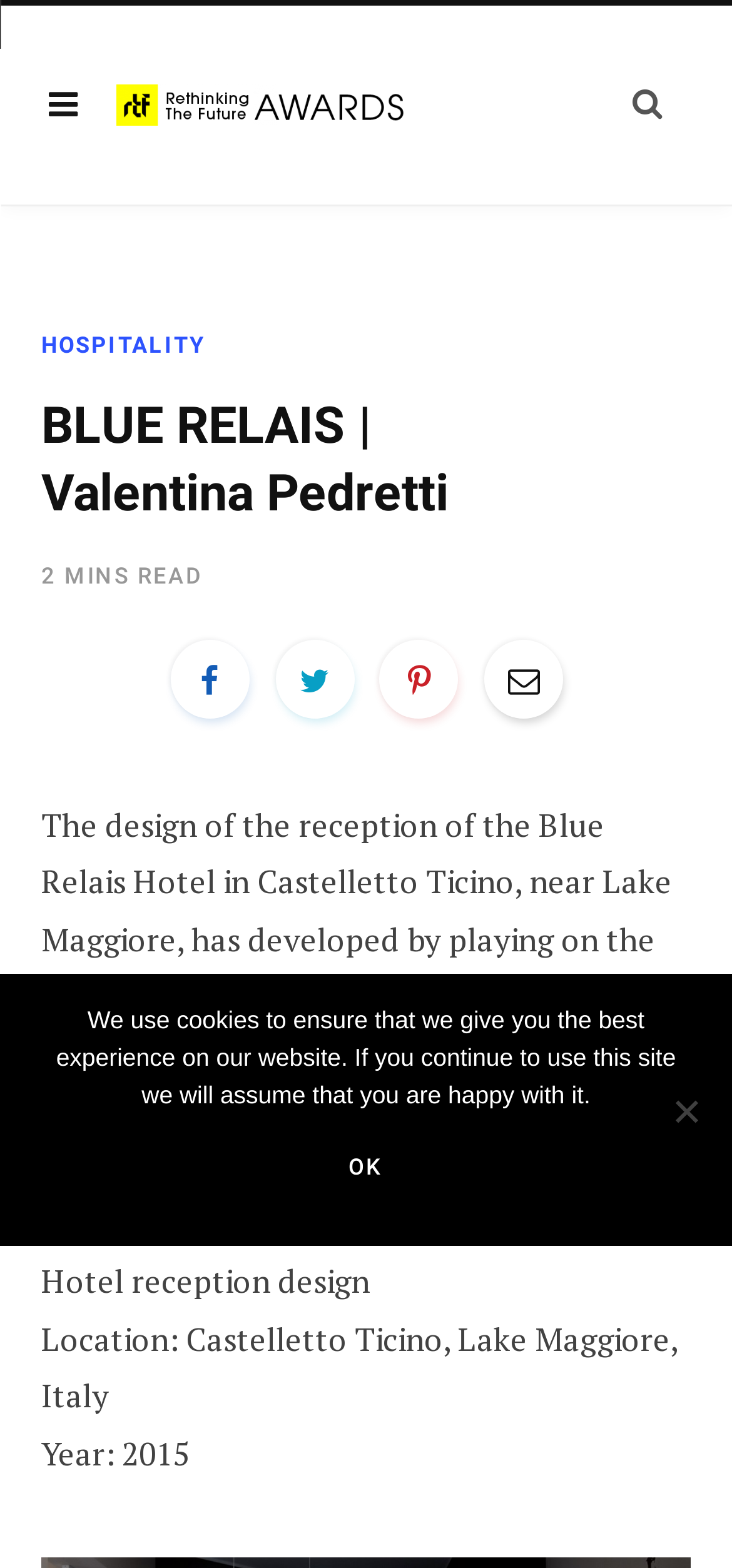Pinpoint the bounding box coordinates of the area that should be clicked to complete the following instruction: "Read the article". The coordinates must be given as four float numbers between 0 and 1, i.e., [left, top, right, bottom].

[0.056, 0.512, 0.923, 0.794]